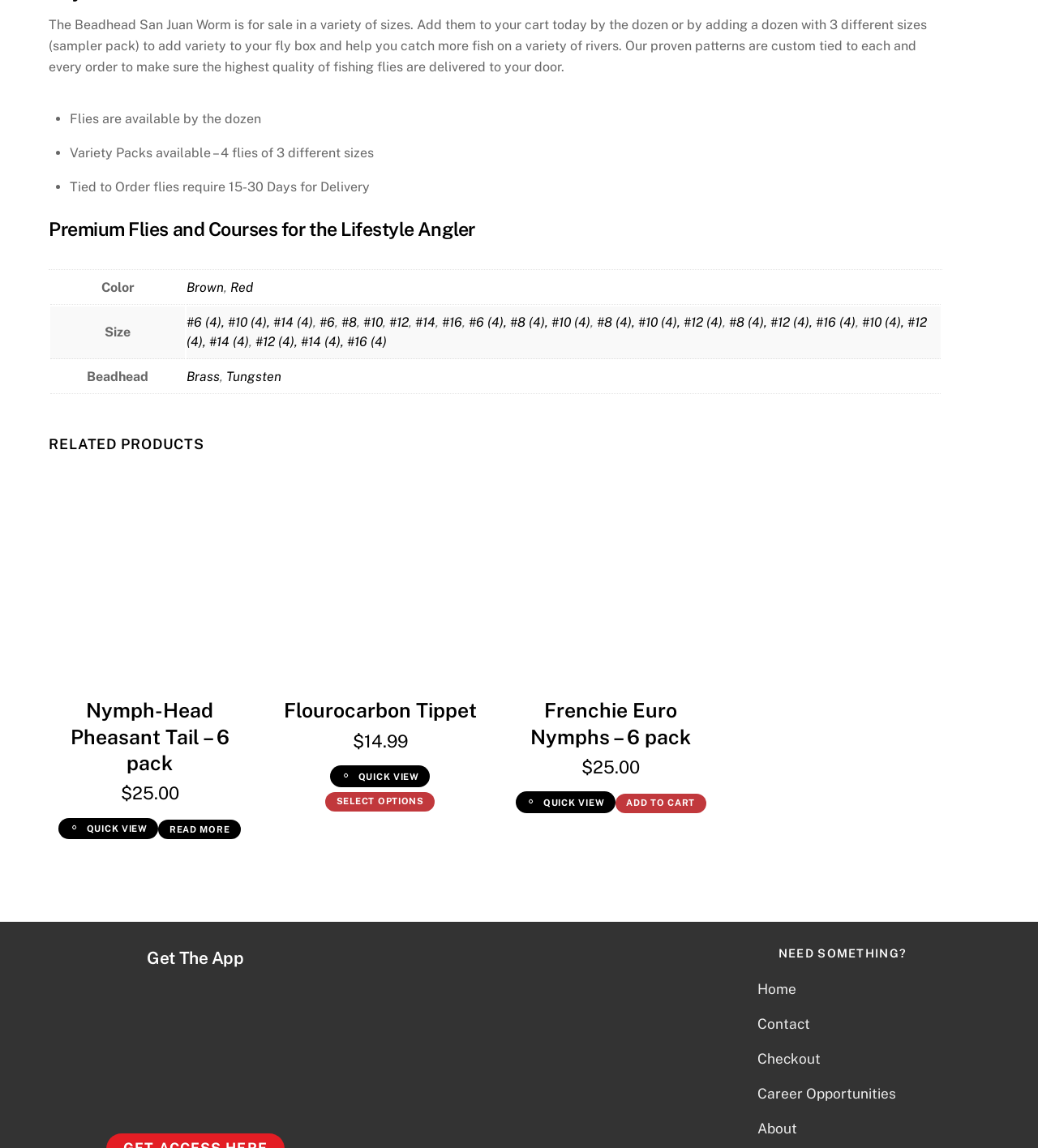Please provide the bounding box coordinates for the UI element as described: "Select options". The coordinates must be four floats between 0 and 1, represented as [left, top, right, bottom].

[0.314, 0.69, 0.419, 0.707]